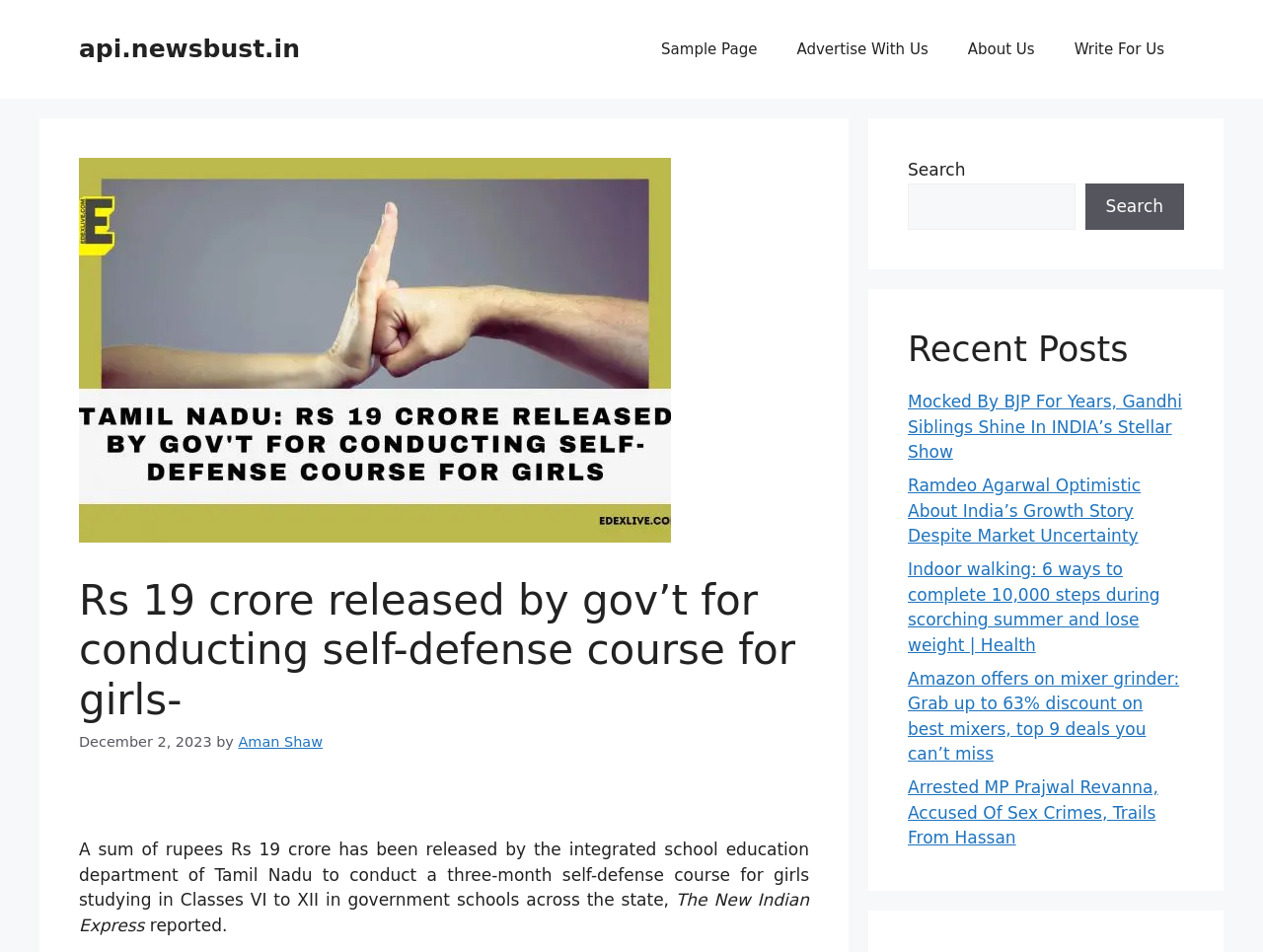From the webpage screenshot, identify the region described by api.newsbust.in. Provide the bounding box coordinates as (top-left x, top-left y, bottom-right x, bottom-right y), with each value being a floating point number between 0 and 1.

[0.062, 0.036, 0.237, 0.066]